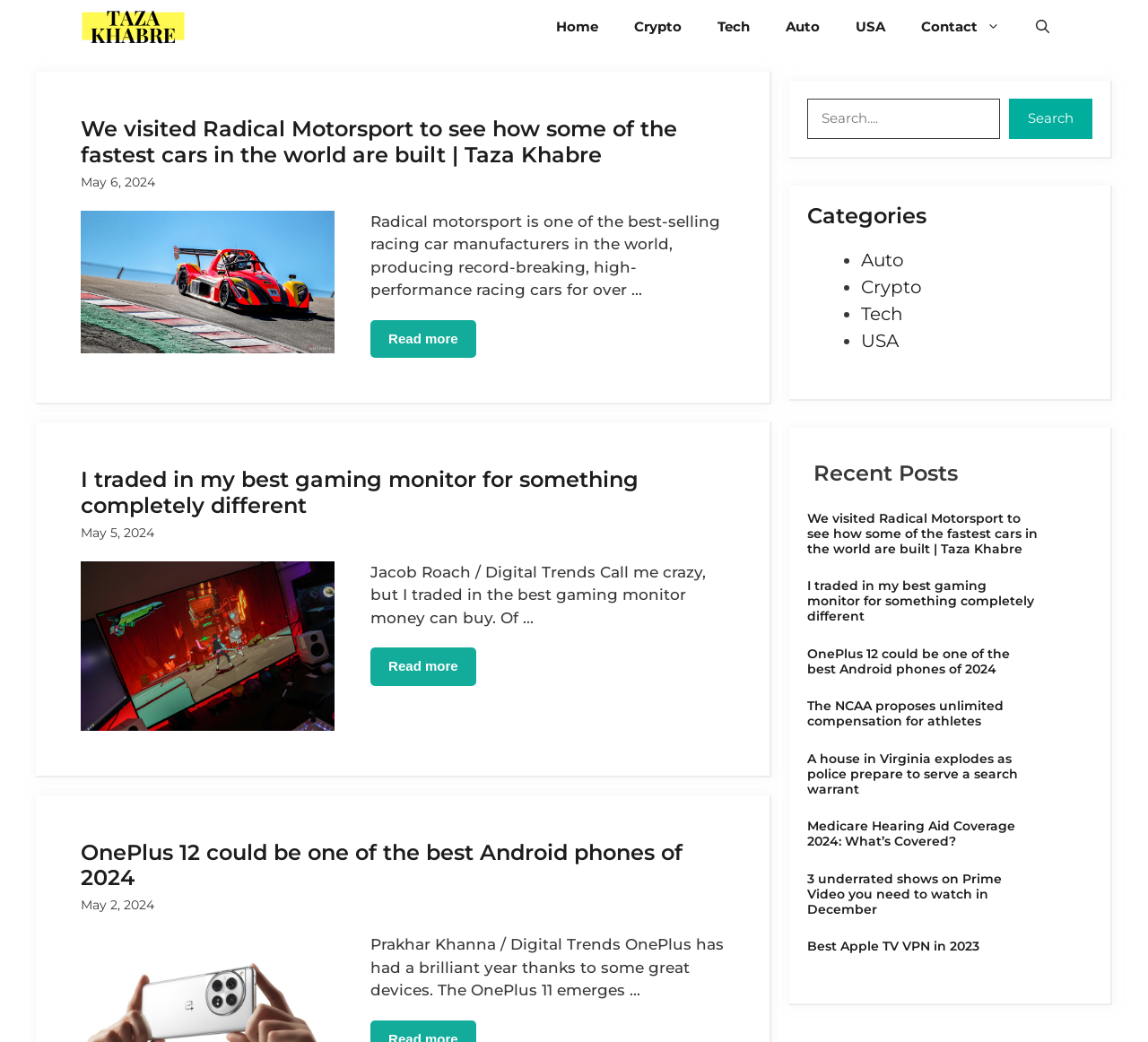Pinpoint the bounding box coordinates of the element to be clicked to execute the instruction: "Click on the Titles button".

None